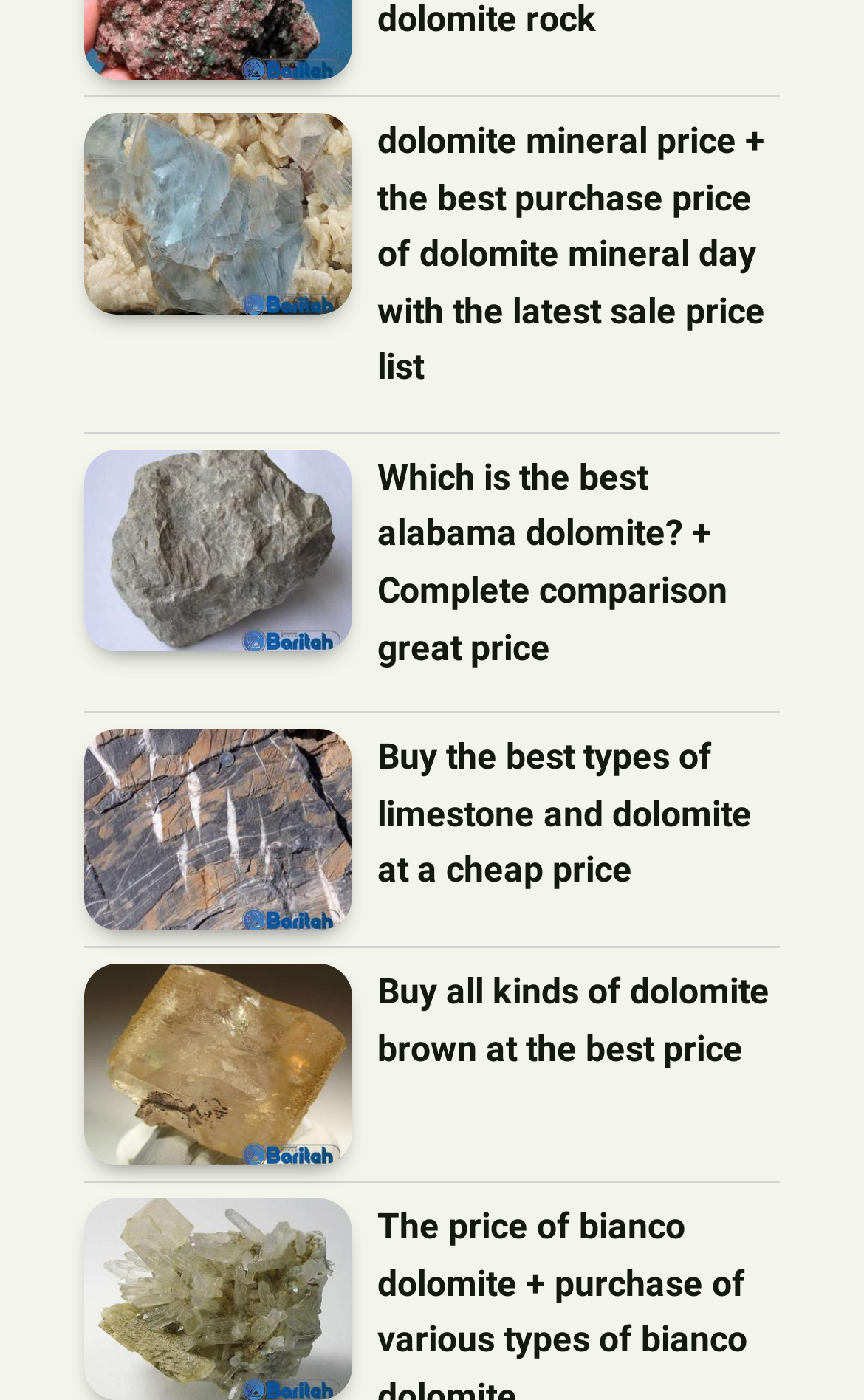Provide a brief response to the question using a single word or phrase: 
What is the purpose of the links on the webpage?

to provide information or make a purchase